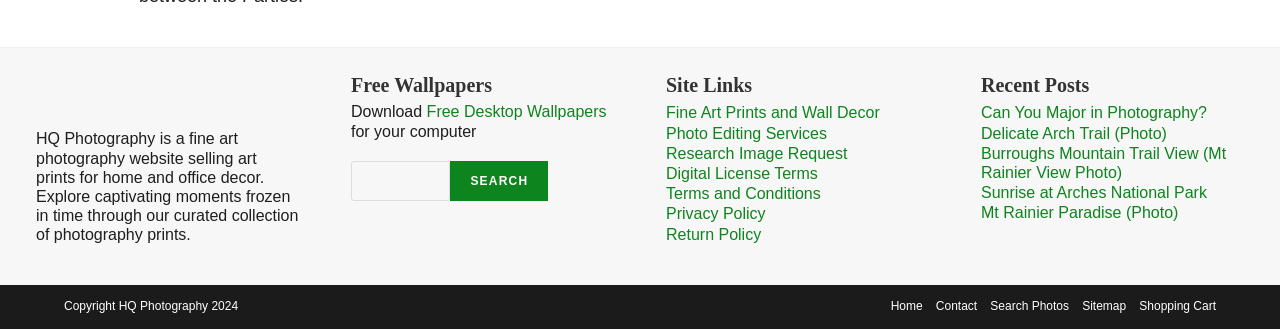Please determine the bounding box coordinates of the element's region to click for the following instruction: "View Member Directory".

None